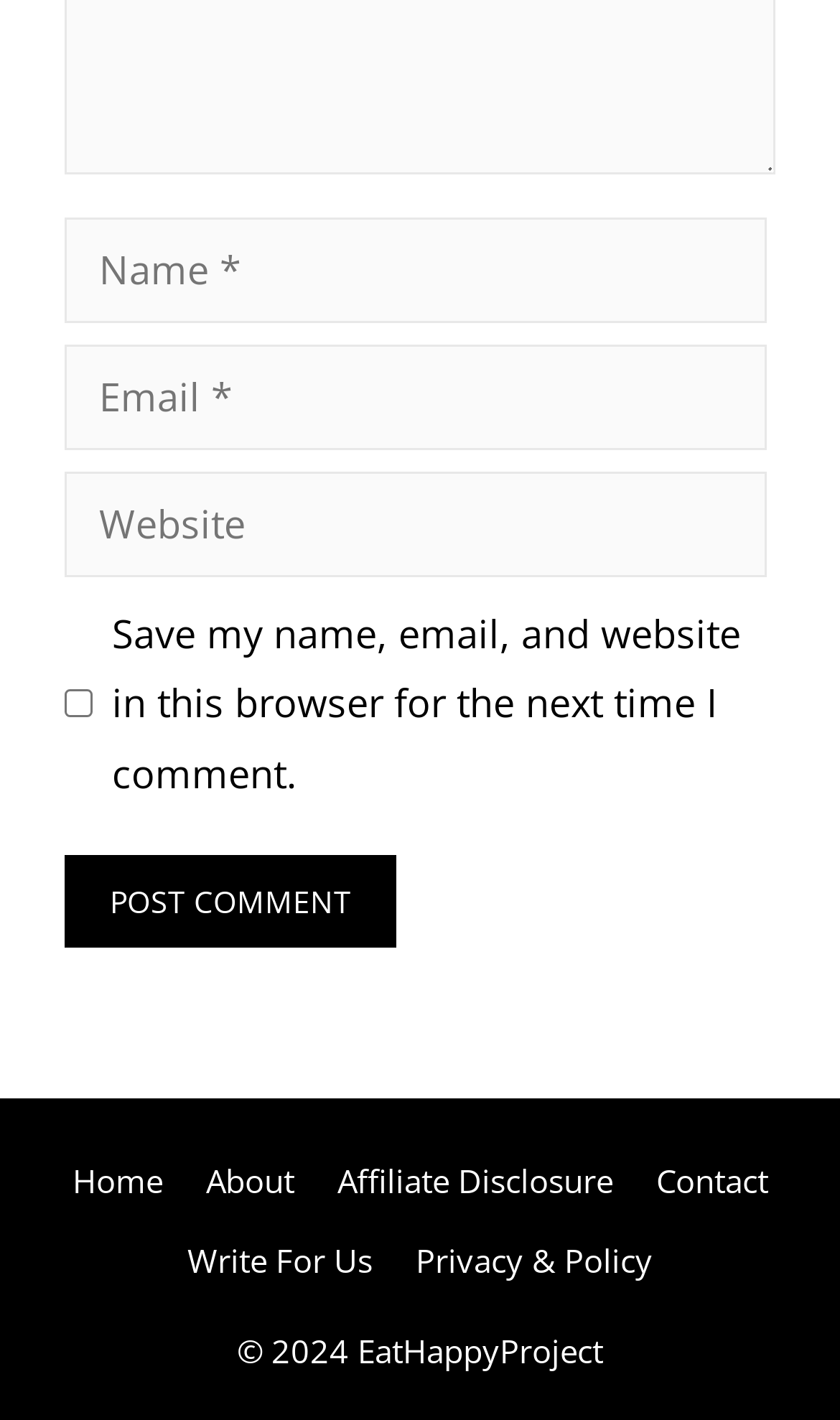Please give a short response to the question using one word or a phrase:
How many links are there in the footer?

6